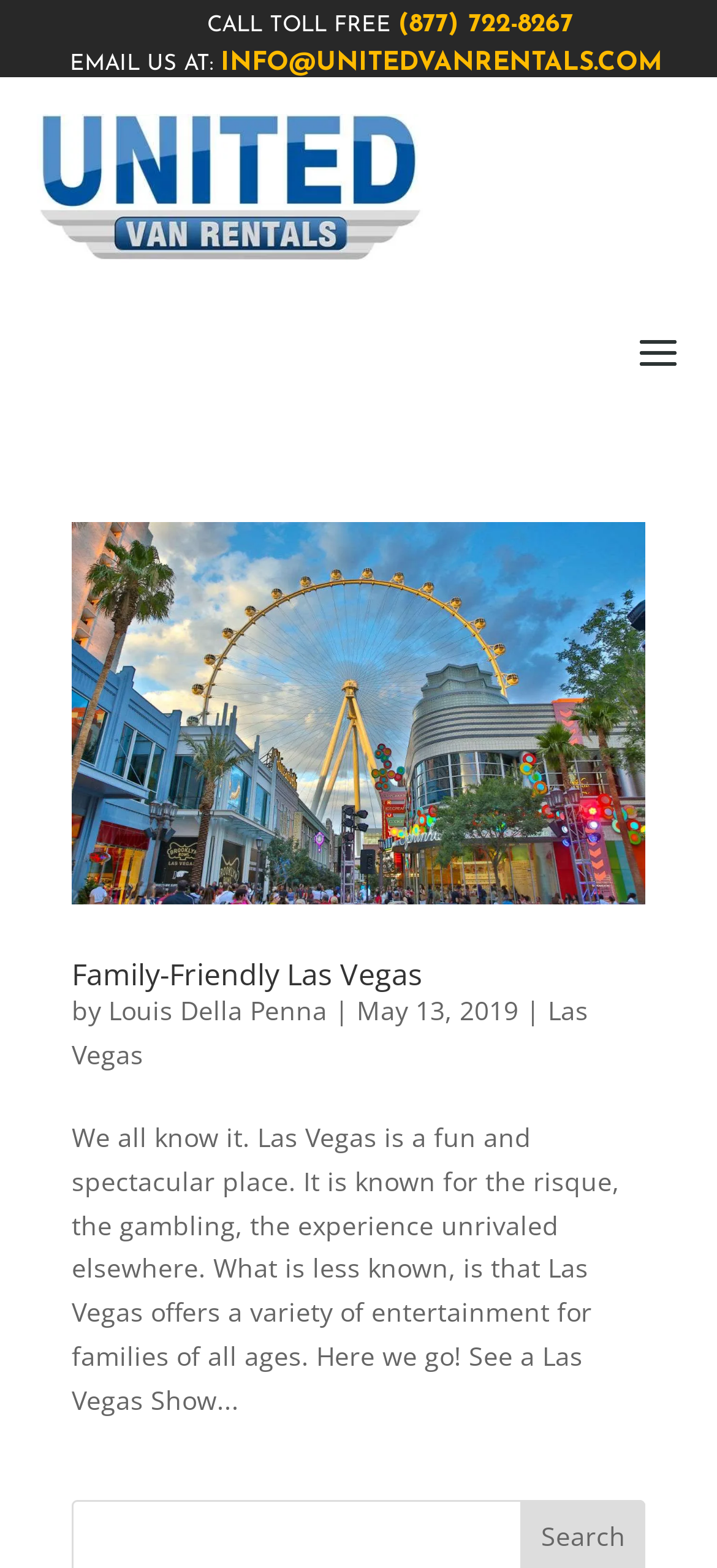Who is the author of the article?
Based on the image, answer the question with a single word or brief phrase.

Louis Della Penna